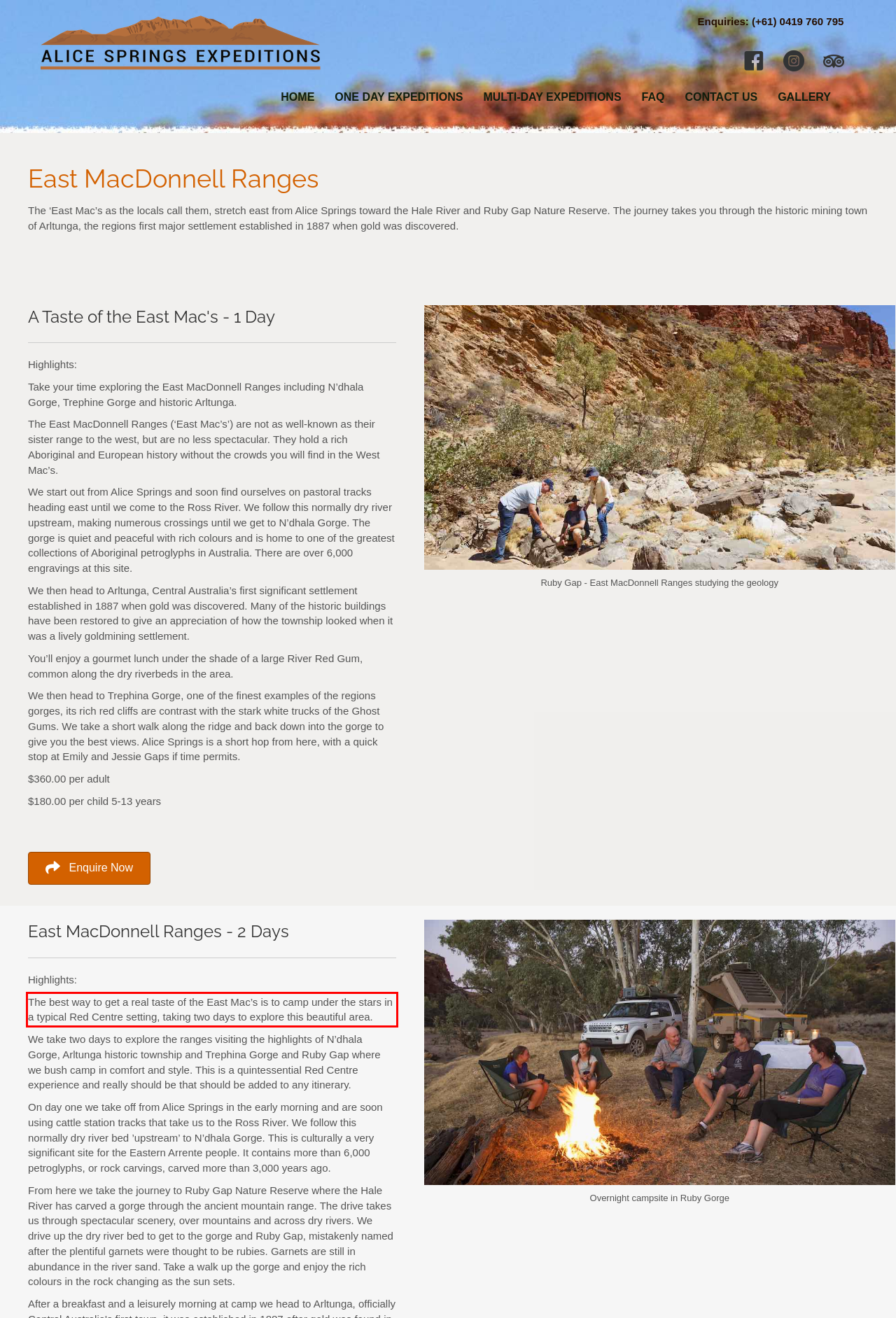Within the screenshot of a webpage, identify the red bounding box and perform OCR to capture the text content it contains.

The best way to get a real taste of the East Mac’s is to camp under the stars in a typical Red Centre setting, taking two days to explore this beautiful area.